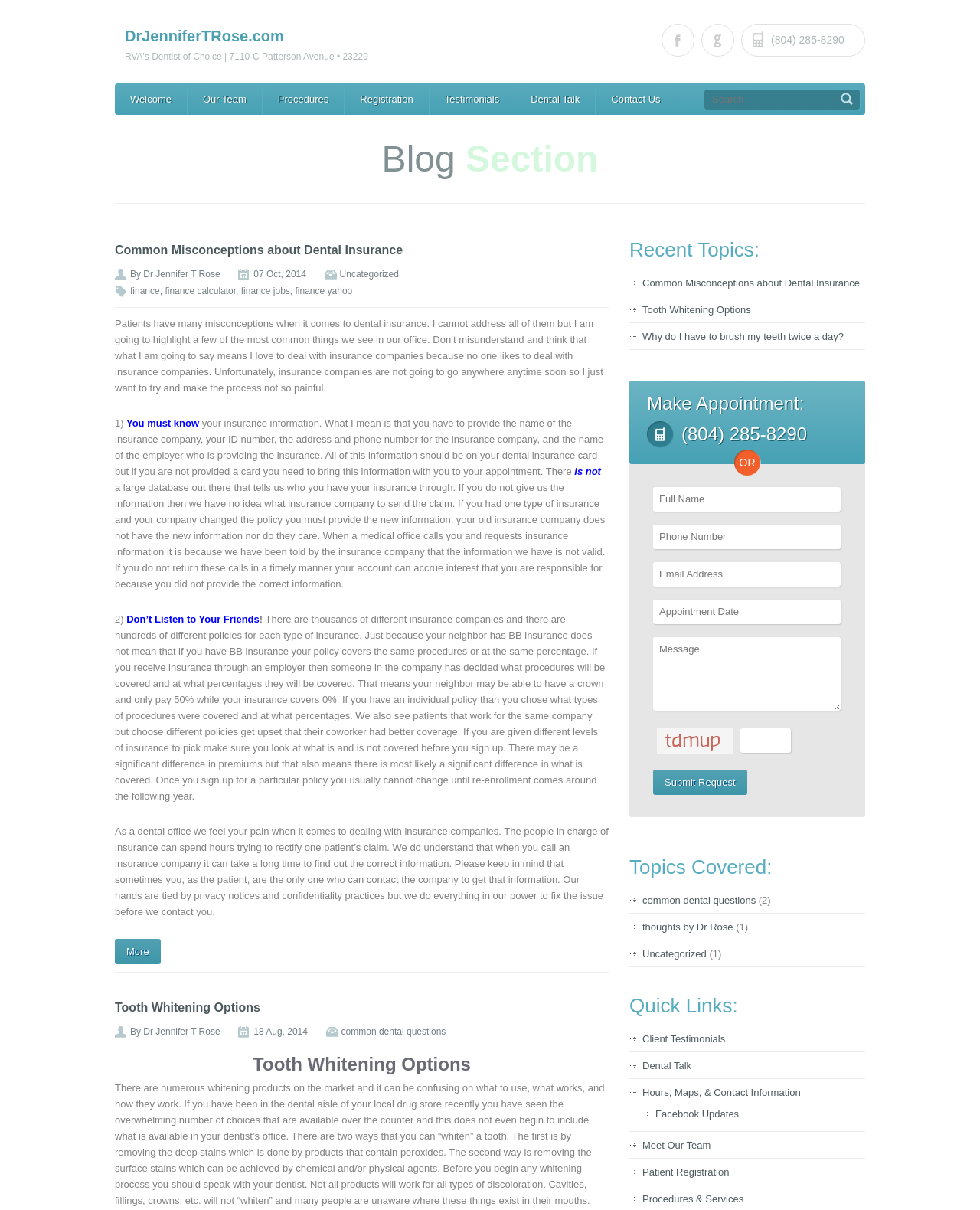Identify the bounding box coordinates of the region that needs to be clicked to carry out this instruction: "Search for something". Provide these coordinates as four float numbers ranging from 0 to 1, i.e., [left, top, right, bottom].

[0.718, 0.073, 0.878, 0.091]